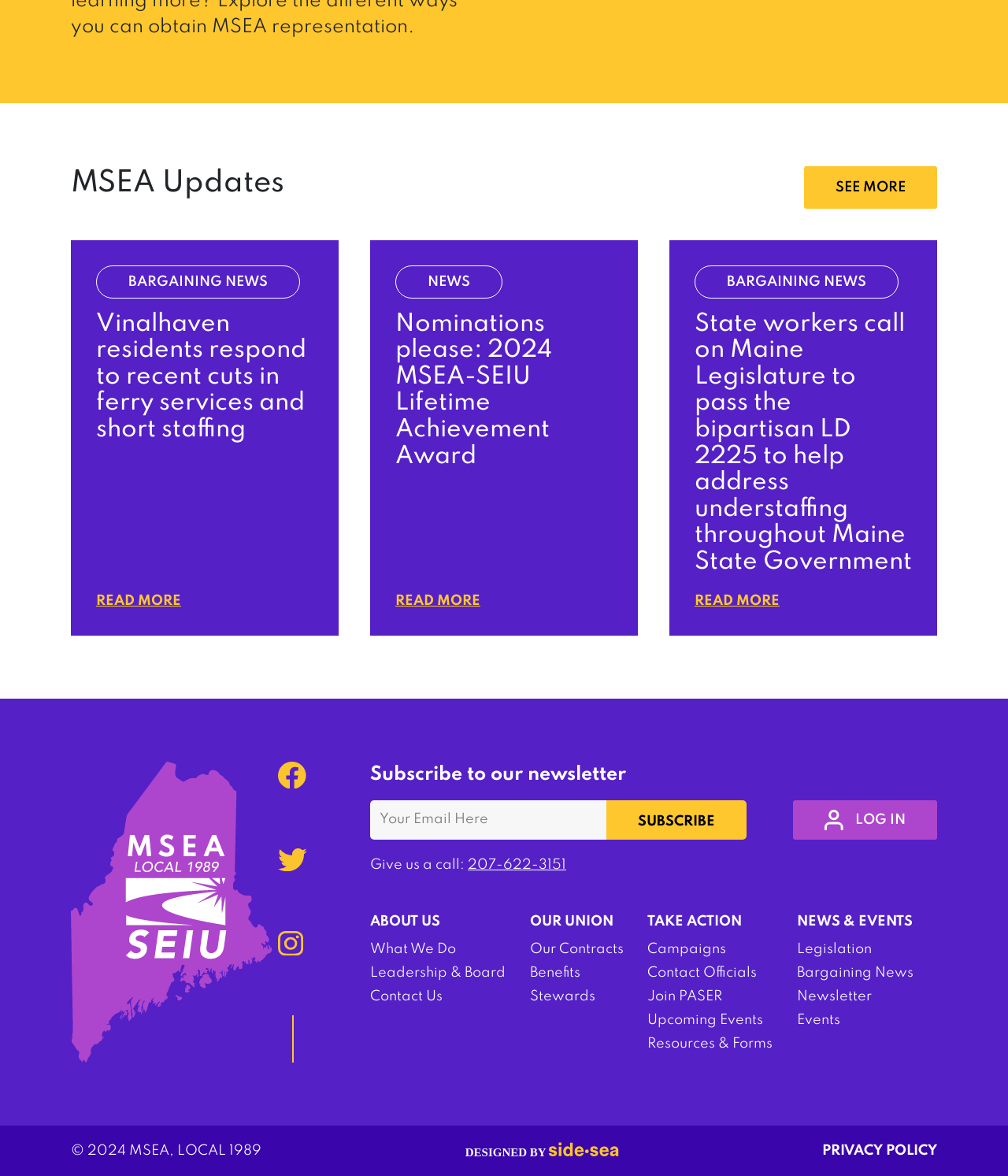Find the bounding box coordinates corresponding to the UI element with the description: "What We Do". The coordinates should be formatted as [left, top, right, bottom], with values as floats between 0 and 1.

[0.367, 0.797, 0.502, 0.817]